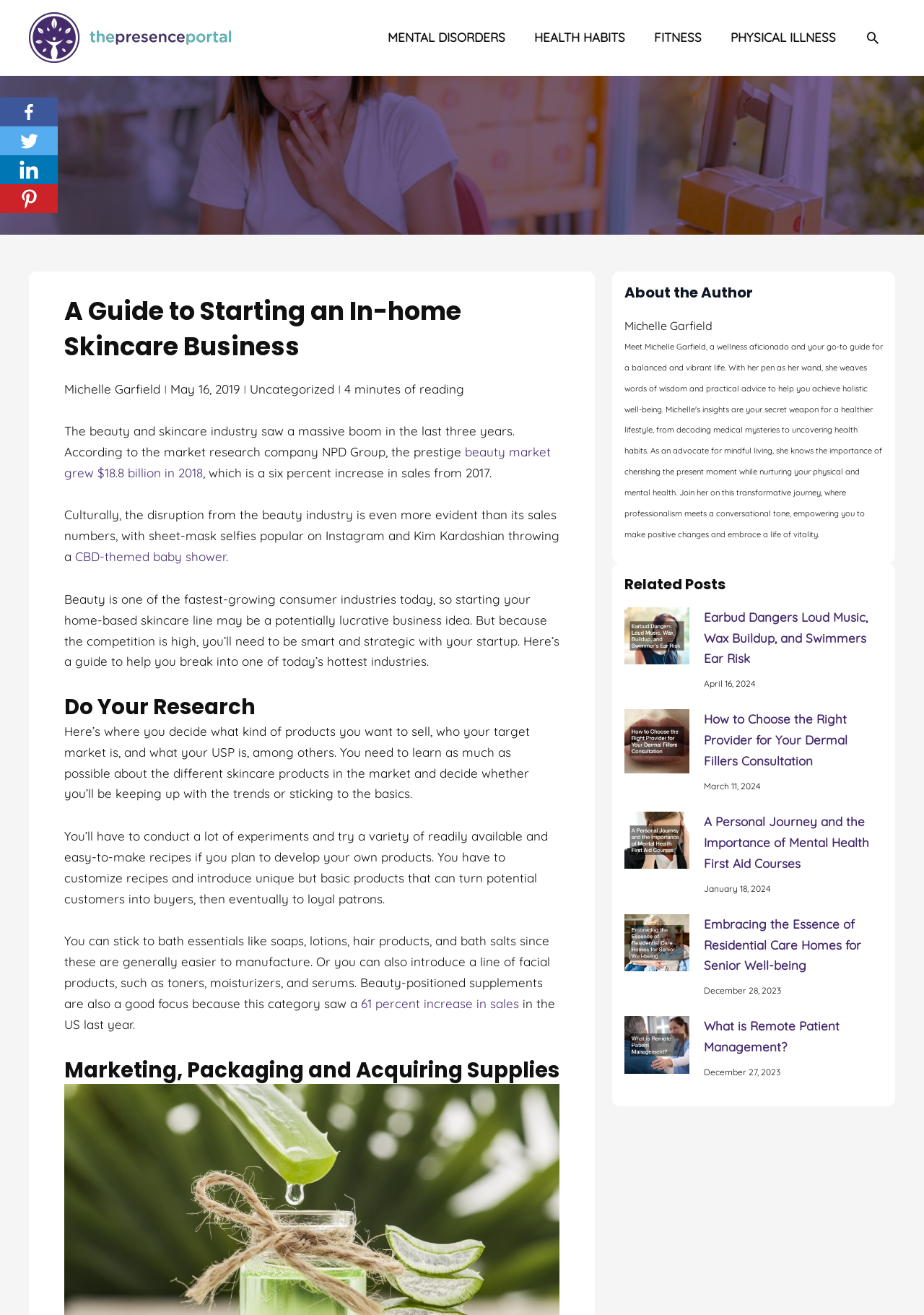Identify the bounding box coordinates for the UI element described as follows: "Uncategorized". Ensure the coordinates are four float numbers between 0 and 1, formatted as [left, top, right, bottom].

[0.27, 0.288, 0.362, 0.304]